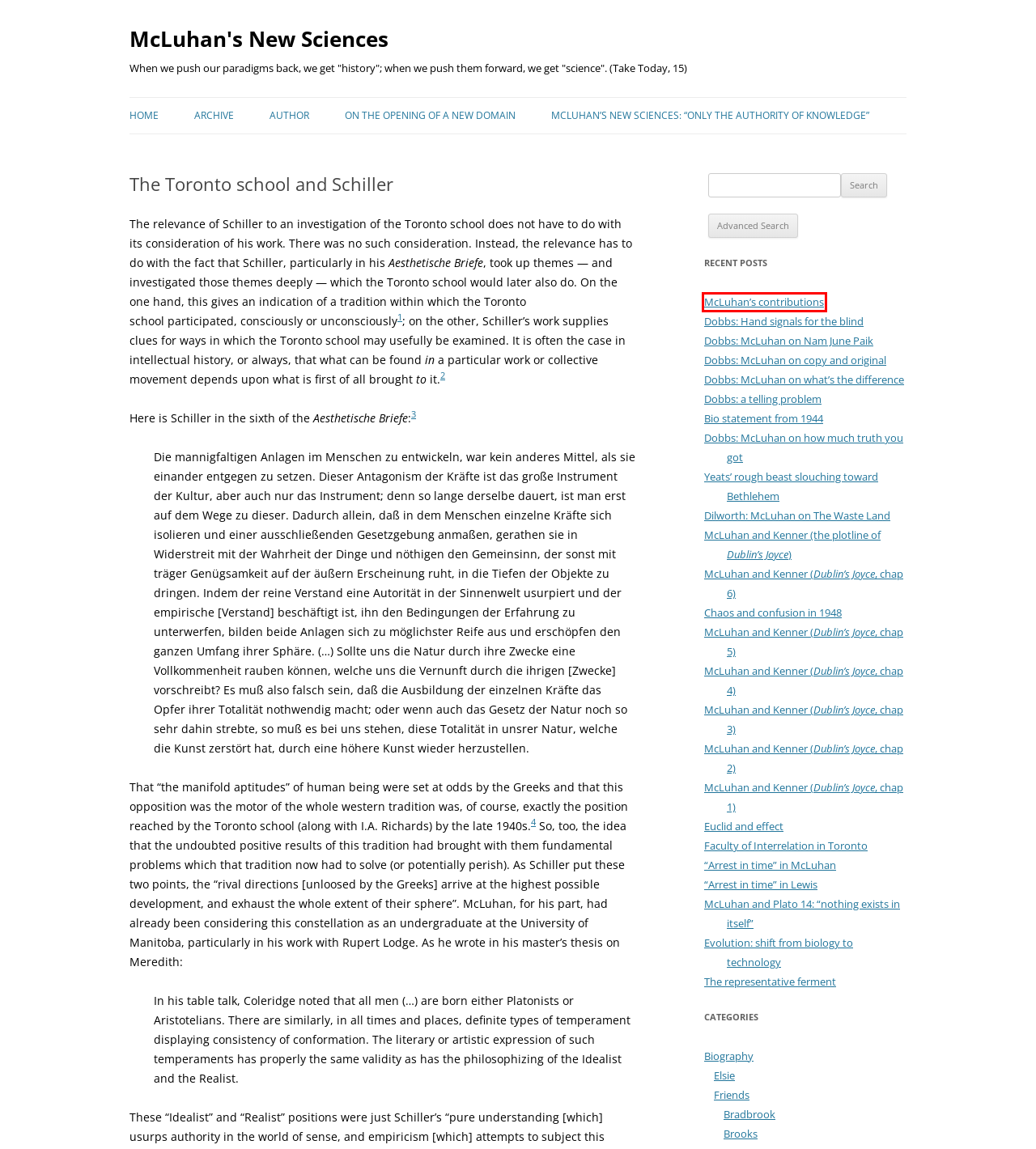Observe the provided screenshot of a webpage with a red bounding box around a specific UI element. Choose the webpage description that best fits the new webpage after you click on the highlighted element. These are your options:
A. On the opening of a new domain | McLuhan's New Sciences
B. Brooks | McLuhan's New Sciences
C. Evolution: shift from biology to technology | McLuhan's New Sciences
D. Bradbrook | McLuhan's New Sciences
E. McLuhan and Kenner (Dublin’s Joyce, chap 6) | McLuhan's New Sciences
F. McLuhan and Kenner (Dublin’s Joyce, chap 3) | McLuhan's New Sciences
G. “Arrest in time” in Lewis | McLuhan's New Sciences
H. McLuhan’s contributions | McLuhan's New Sciences

H